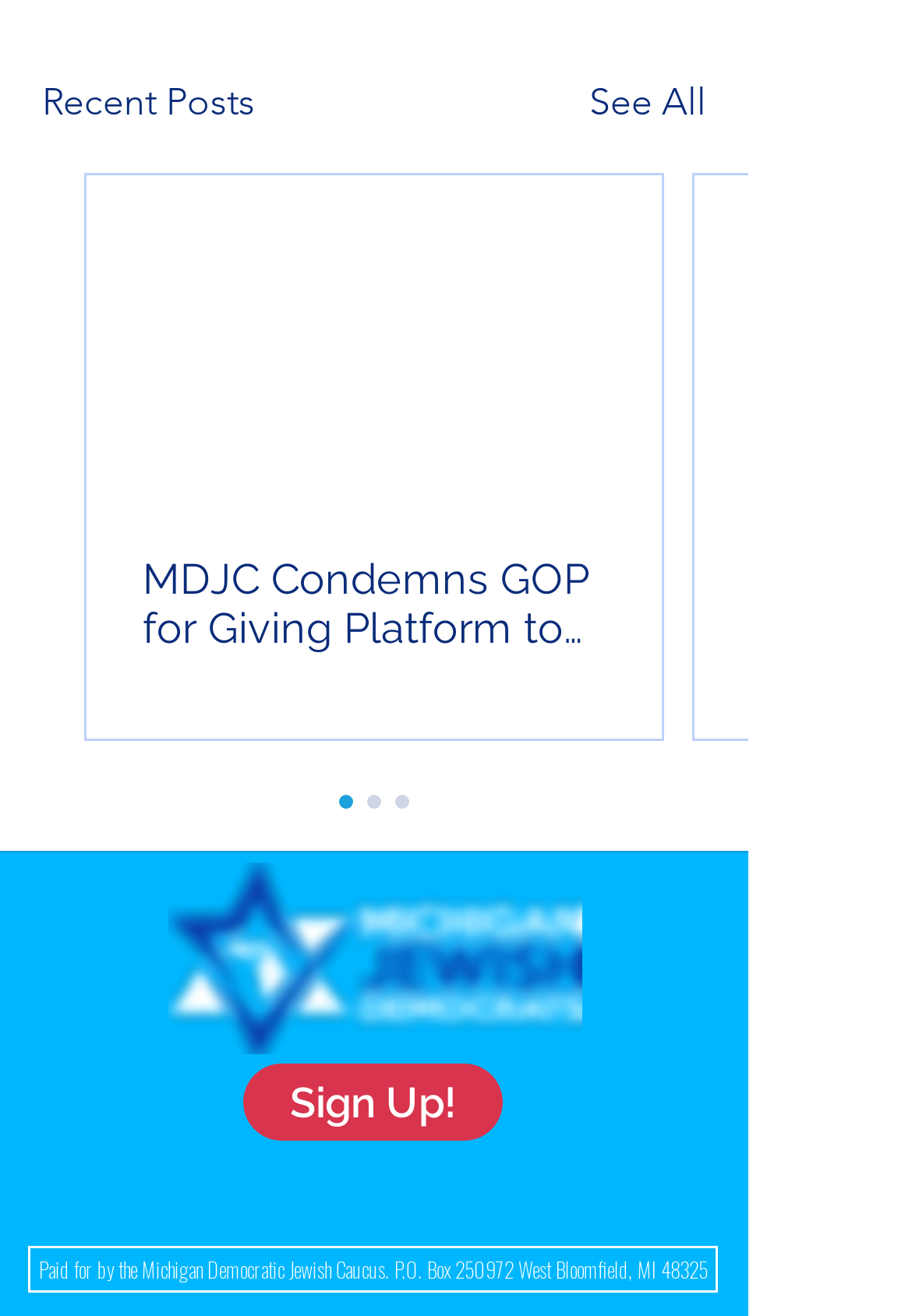What is the name of the logo image?
Please describe in detail the information shown in the image to answer the question.

The logo image is located at the bottom of the webpage, and its OCR text is 'MDJC Logo DB copy.png', which indicates that the name of the logo image is 'MDJC Logo DB copy'.